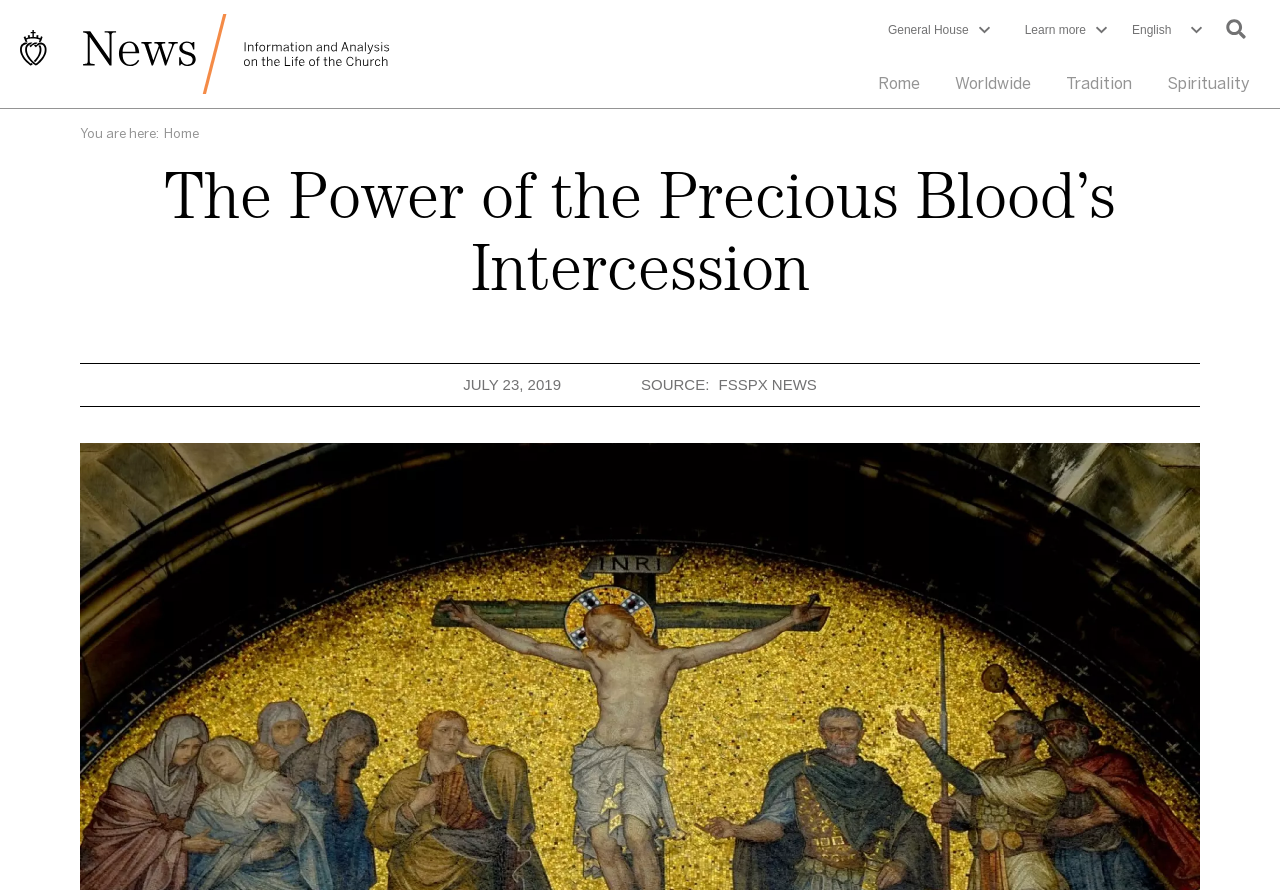What is the source of the article?
Analyze the screenshot and provide a detailed answer to the question.

The source of the article is mentioned below the date, which is 'FSSPX NEWS'.